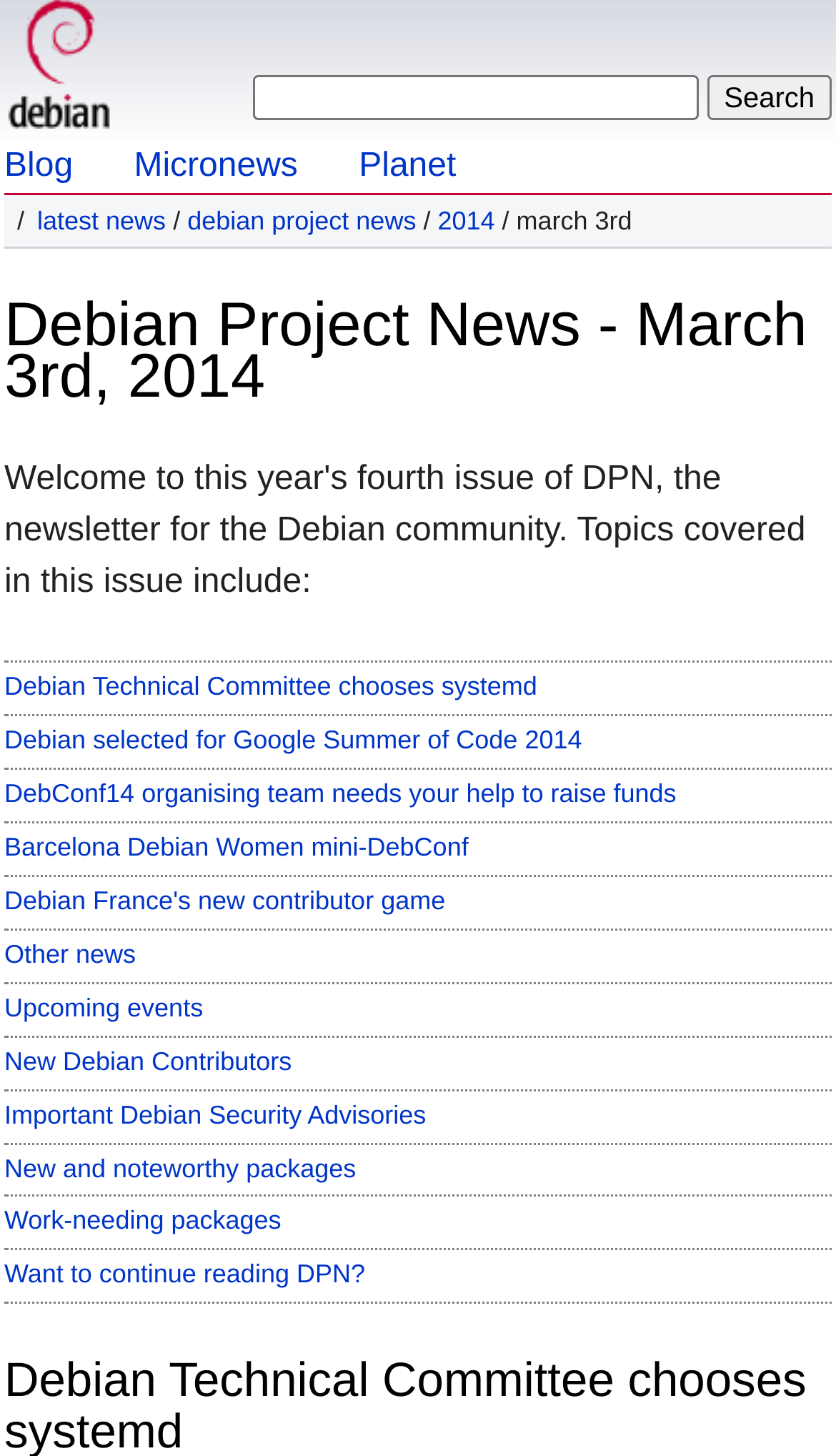Please respond in a single word or phrase: 
What is the date of the news articles on this webpage?

March 3rd, 2014